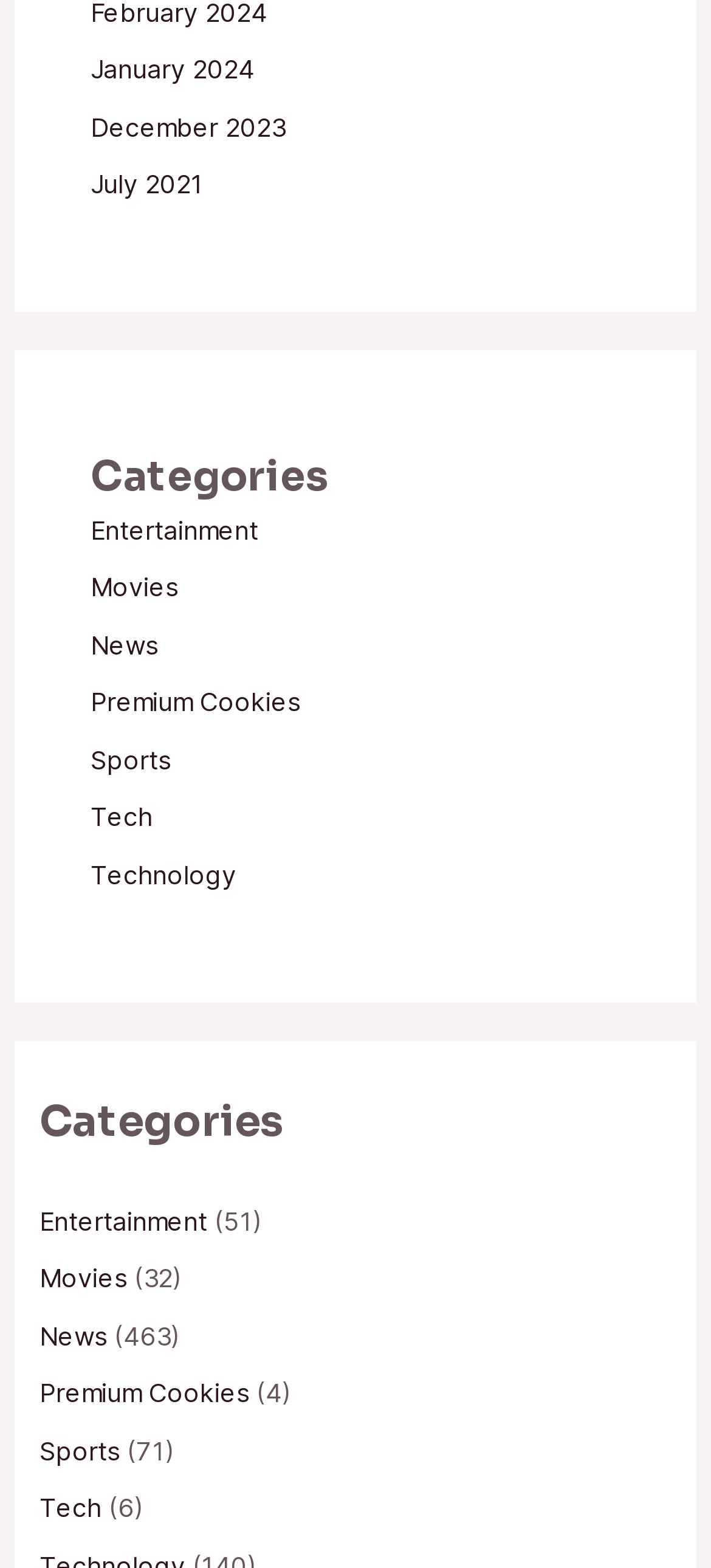Specify the bounding box coordinates of the element's area that should be clicked to execute the given instruction: "check News". The coordinates should be four float numbers between 0 and 1, i.e., [left, top, right, bottom].

[0.127, 0.401, 0.222, 0.421]